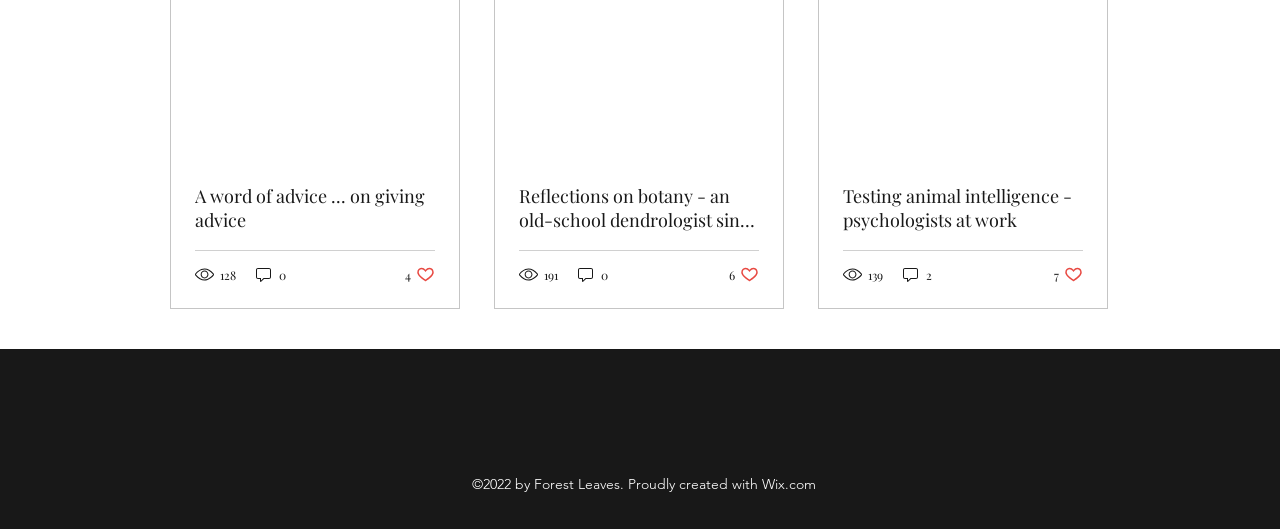How many likes does the third post have?
Please use the image to provide an in-depth answer to the question.

I found the answer by examining the third post's like button, which displays '7 likes. Post not marked as liked'.